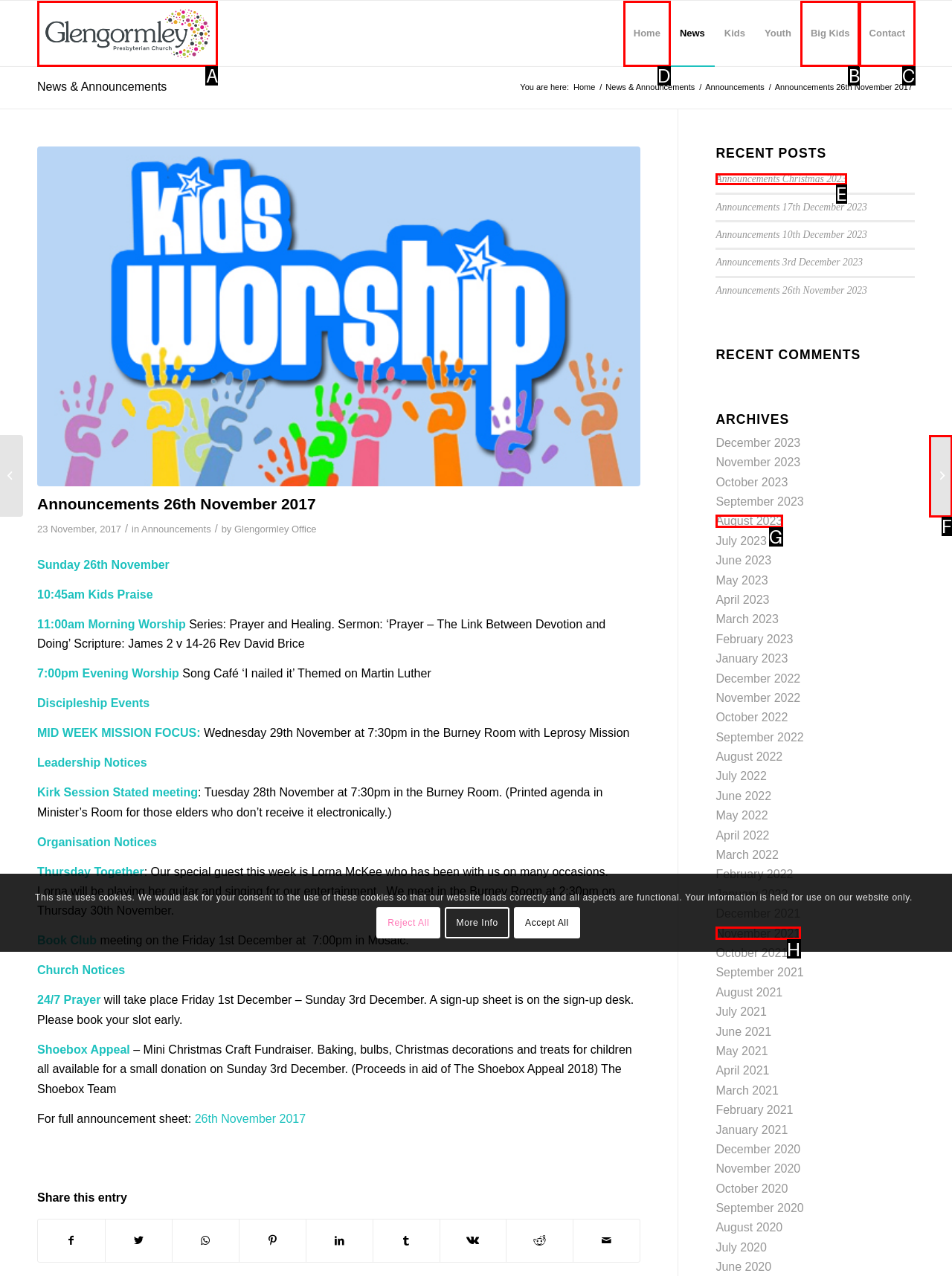Select the option I need to click to accomplish this task: Click on the 'Home' menu item
Provide the letter of the selected choice from the given options.

D